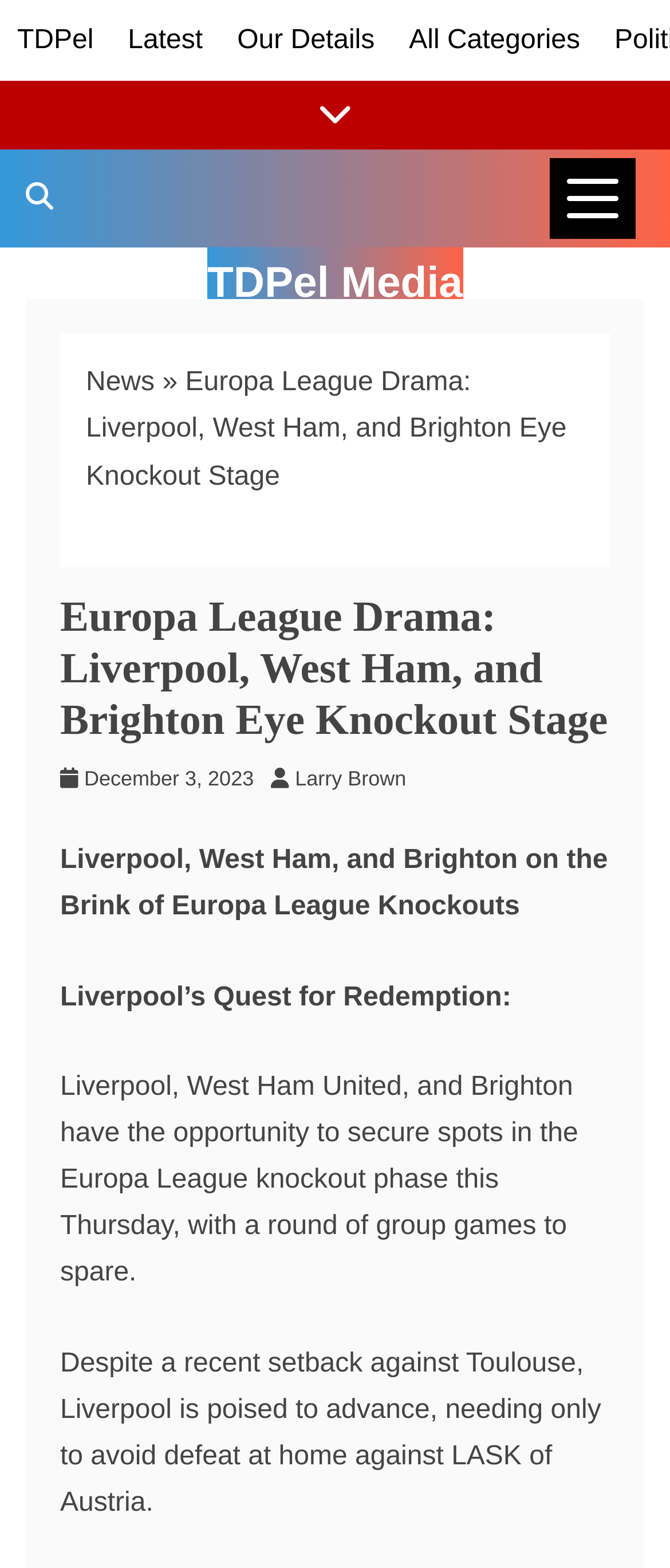Please identify the bounding box coordinates of the element's region that needs to be clicked to fulfill the following instruction: "Click the 'GET IN TOUCH' heading". The bounding box coordinates should consist of four float numbers between 0 and 1, i.e., [left, top, right, bottom].

None